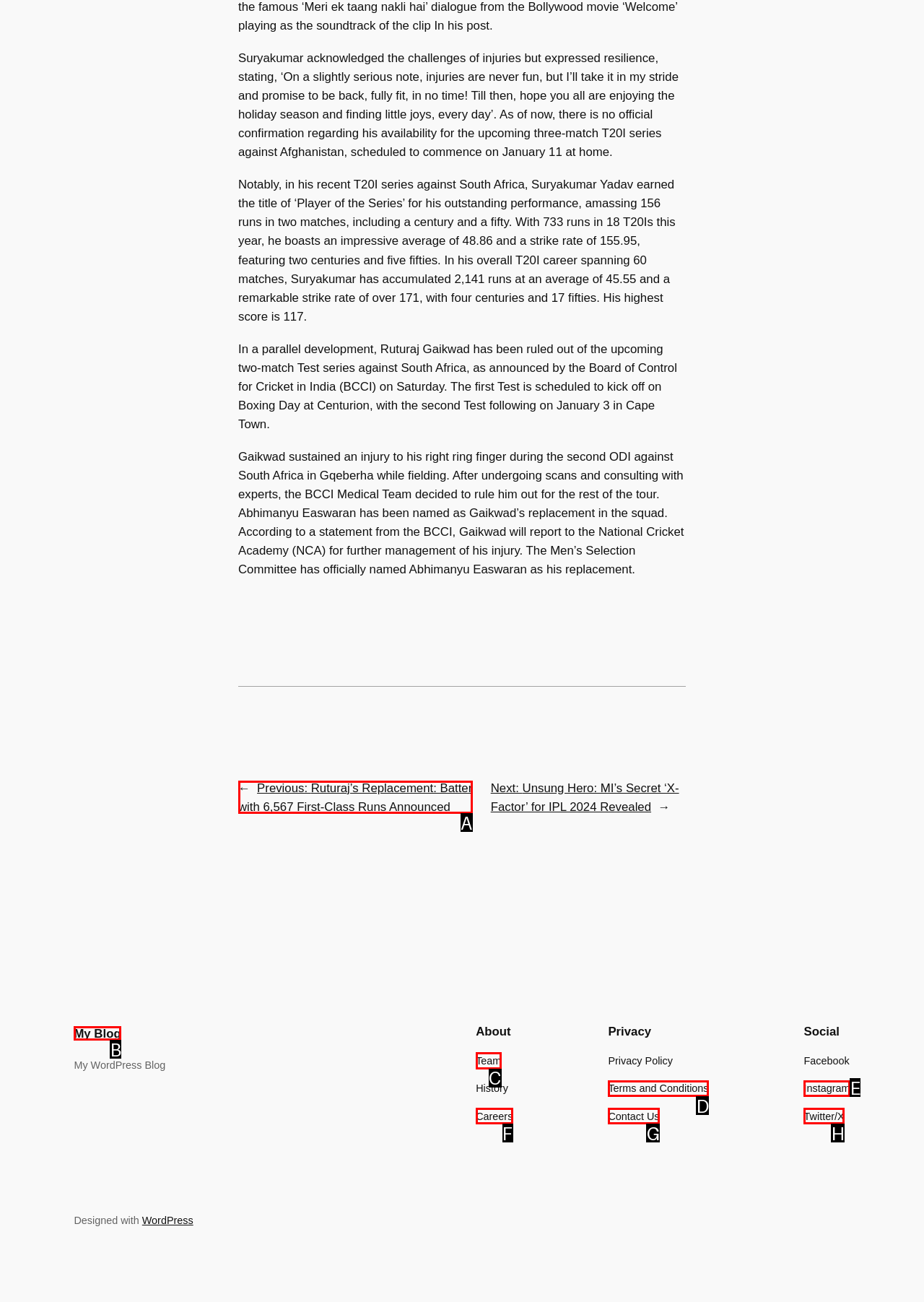Identify the letter corresponding to the UI element that matches this description: Terms and Conditions
Answer using only the letter from the provided options.

D